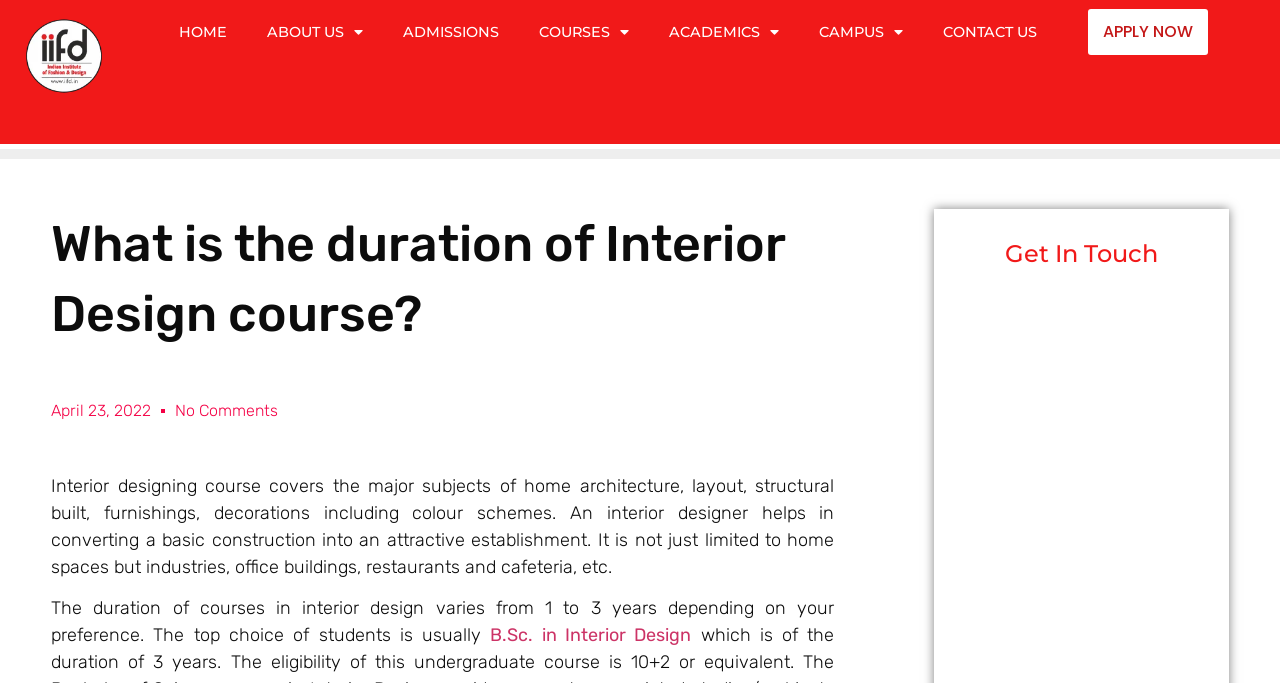Determine the heading of the webpage and extract its text content.

What is the duration of Interior Design course?